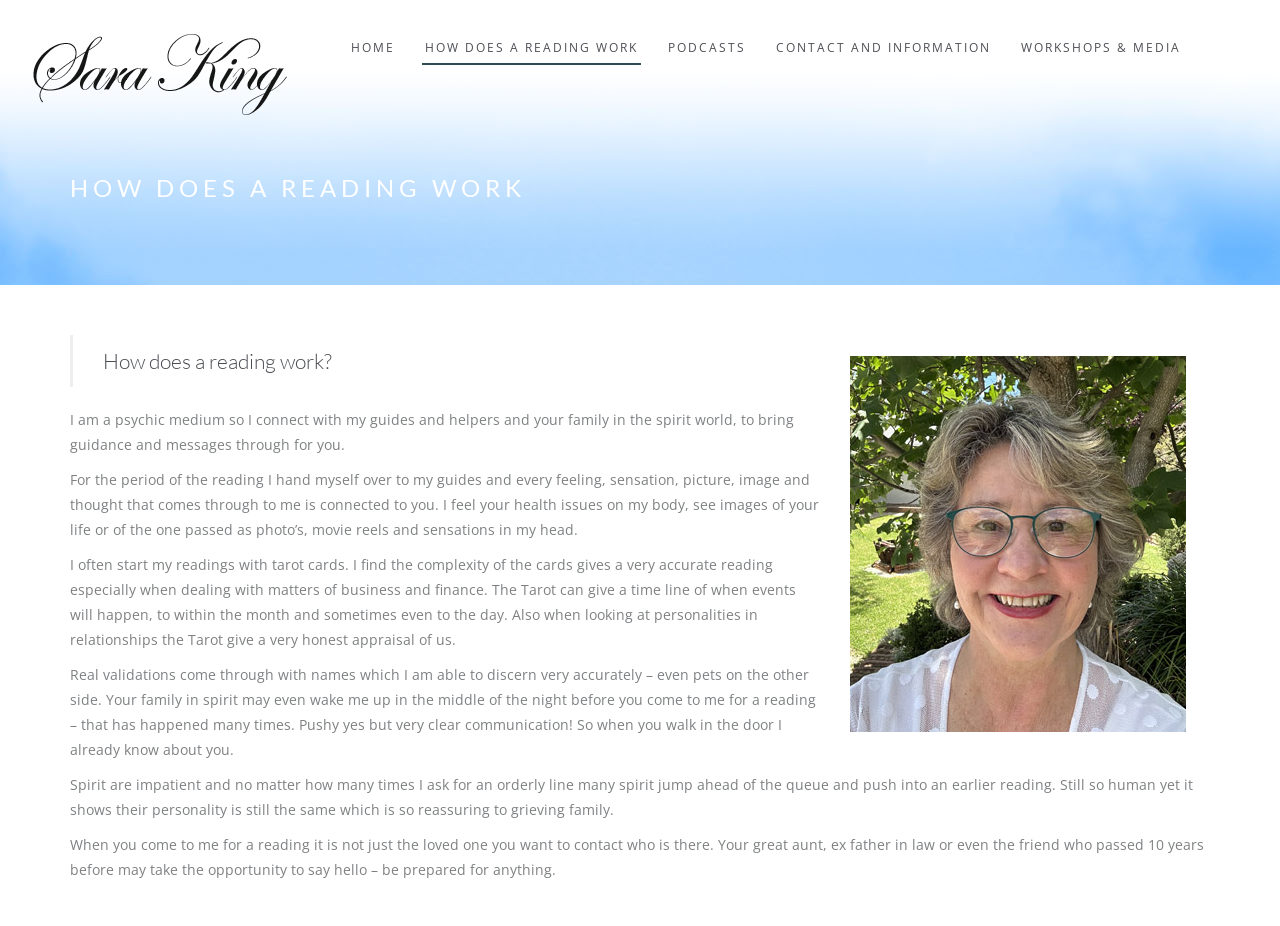What is the role of the tarot cards in a reading?
Look at the screenshot and respond with a single word or phrase.

Give accurate readings